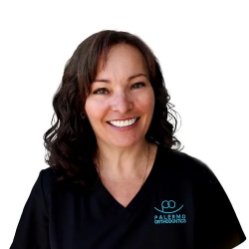What does Kelli enjoy doing in her free time?
Please respond to the question thoroughly and include all relevant details.

Beyond her professional life, Kelli enjoys outdoor activities, traveling, and spending quality time with her family, which suggests that she values her personal life and relationships outside of work.